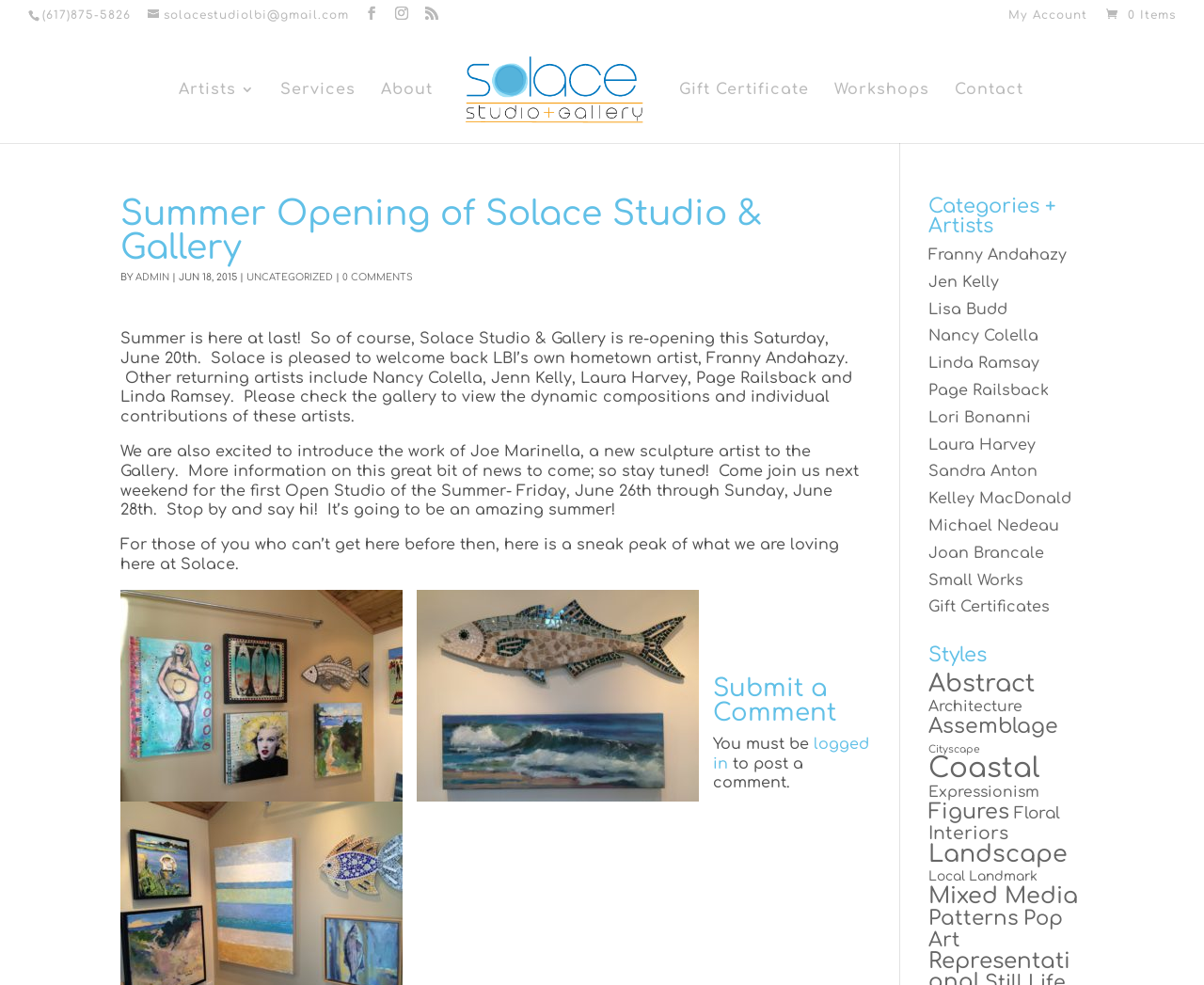Determine the bounding box coordinates of the region that needs to be clicked to achieve the task: "Call the studio".

[0.035, 0.009, 0.109, 0.022]